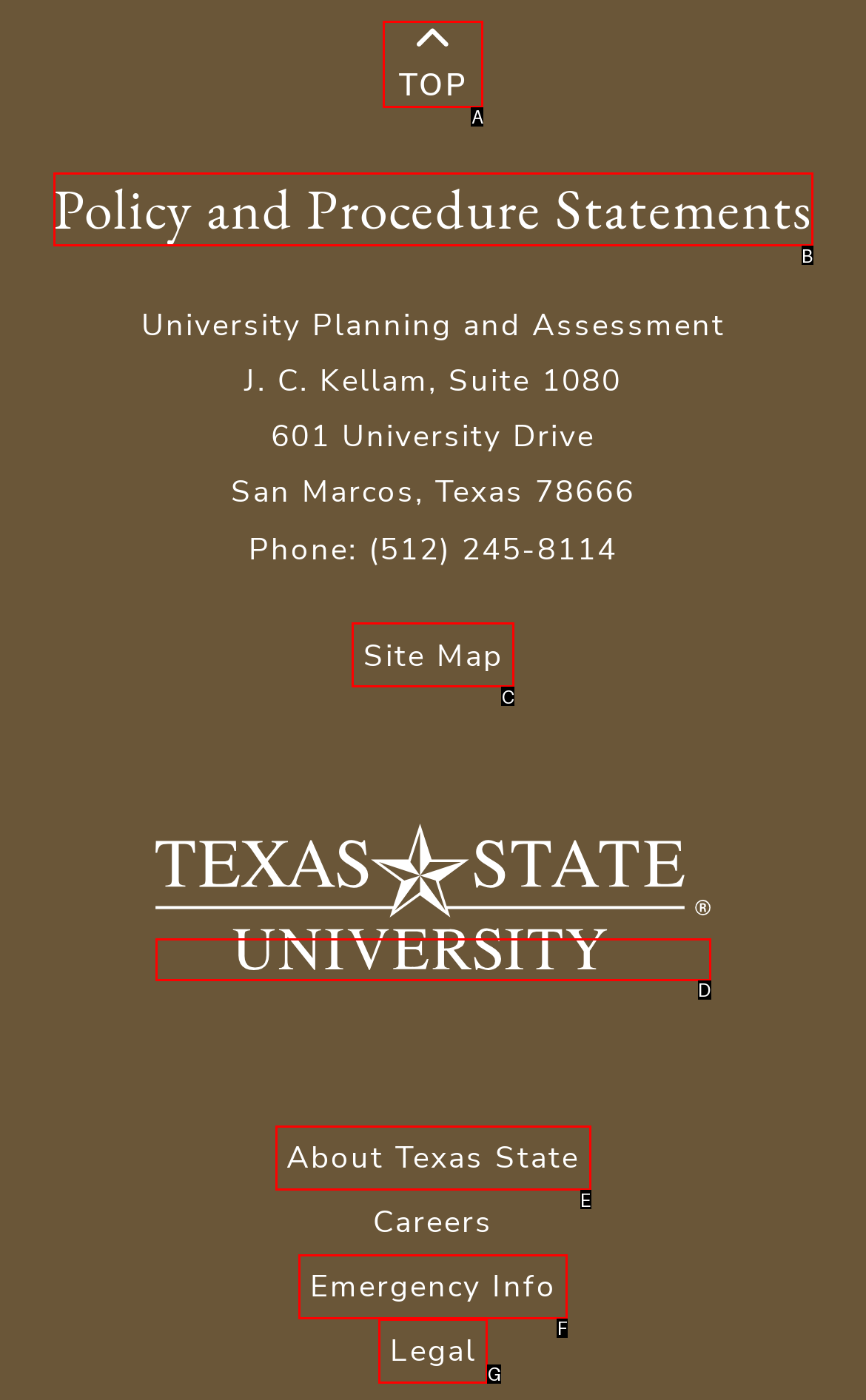Identify the HTML element that corresponds to the description: About Texas State
Provide the letter of the matching option from the given choices directly.

E